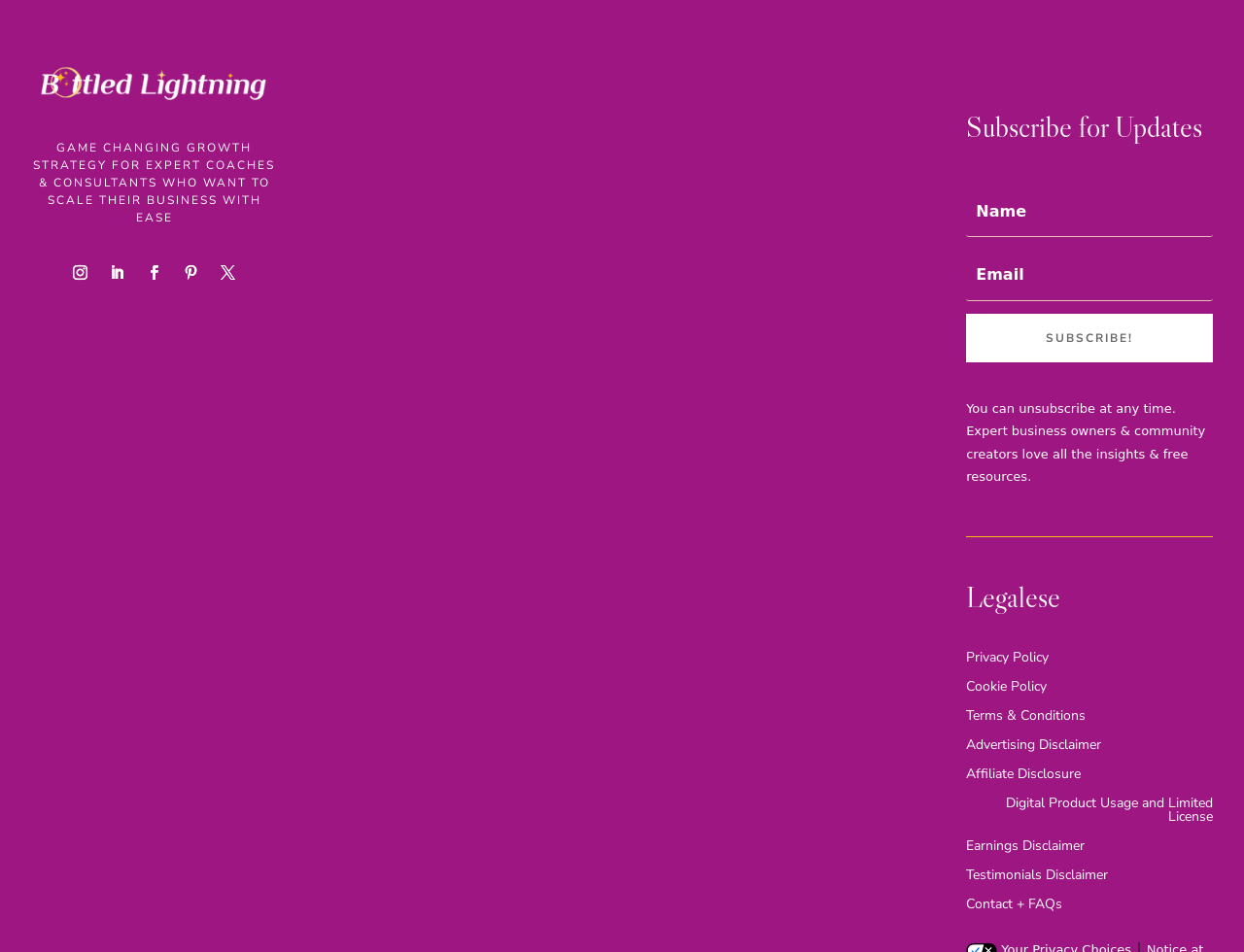What is the purpose of the links at the bottom of the page?
Identify the answer in the screenshot and reply with a single word or phrase.

To provide legal information